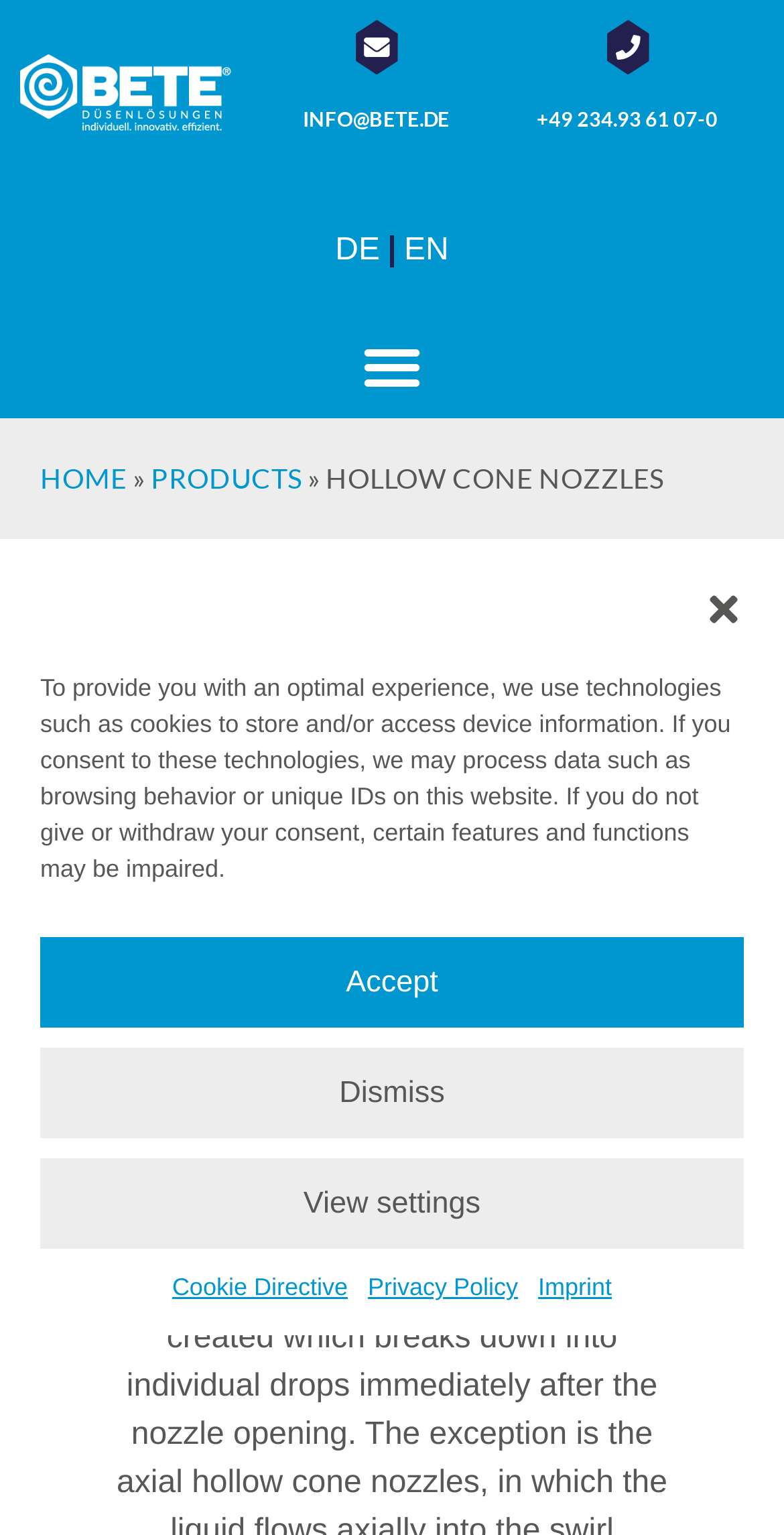Extract the primary header of the webpage and generate its text.

HOLLOW CONE NOZZLES